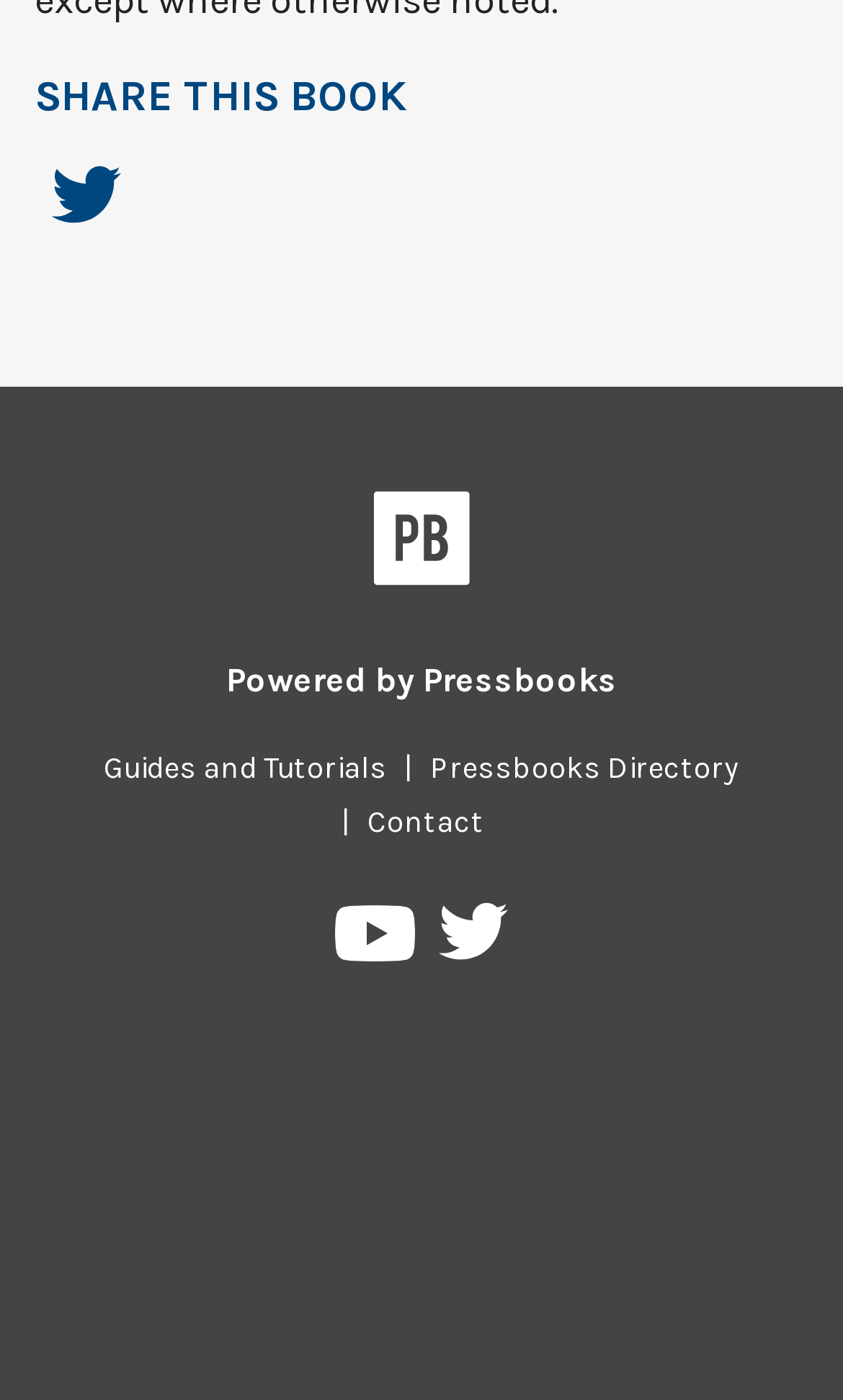Please provide a brief answer to the following inquiry using a single word or phrase:
How many navigation links are there in the footer section?

4